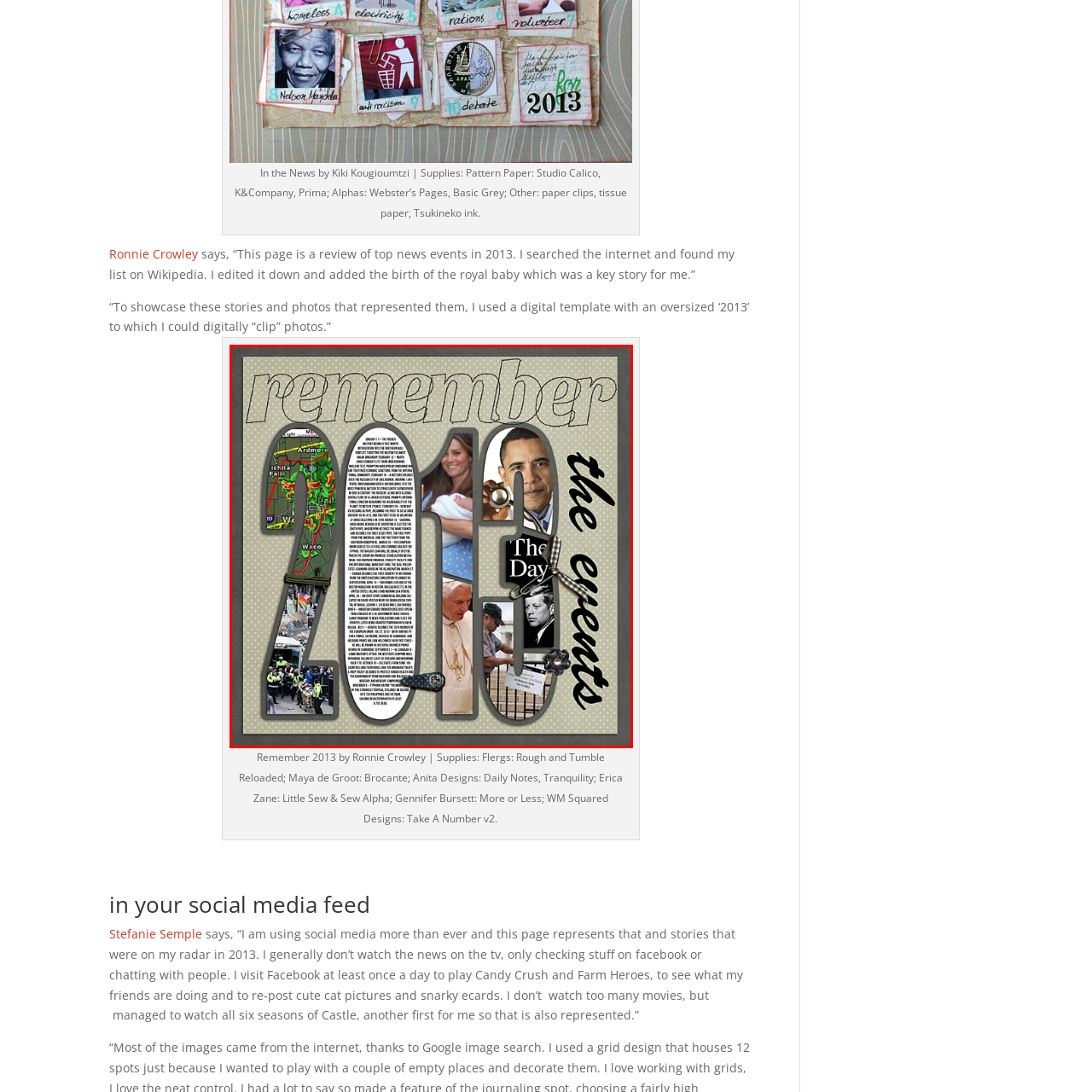Describe in detail what is happening in the image highlighted by the red border.

The image titled "Remember 2013" features a creative scrapbook layout that reflects significant events from the year 2013. The composition prominently displays the year “2013” in oversized letters, emphasizing its importance. Inside and around these numbers, various visual elements highlight key moments from different spheres, including political, social, and cultural events.

Noteworthy images within the layout include a weather map indicating notable storm activity, a joyful photograph of Kate Middleton and Prince William with their newborn, Barack Obama during a pivotal moment in his presidency, and a depiction of Pope Francis. These images are arranged thoughtfully to narrate a year filled with diverse occurrences, from natural disasters to landmark births.

Adding texture to the piece, there are embellishments like paper clips and a background pattern that enhances the scrapbook aesthetic. The phrase "the events" is artistically styled, encapsulating the nostalgic theme of reflecting on the past. This visual summary serves as a powerful reminder of the myriad happenings that shaped the world in 2013.